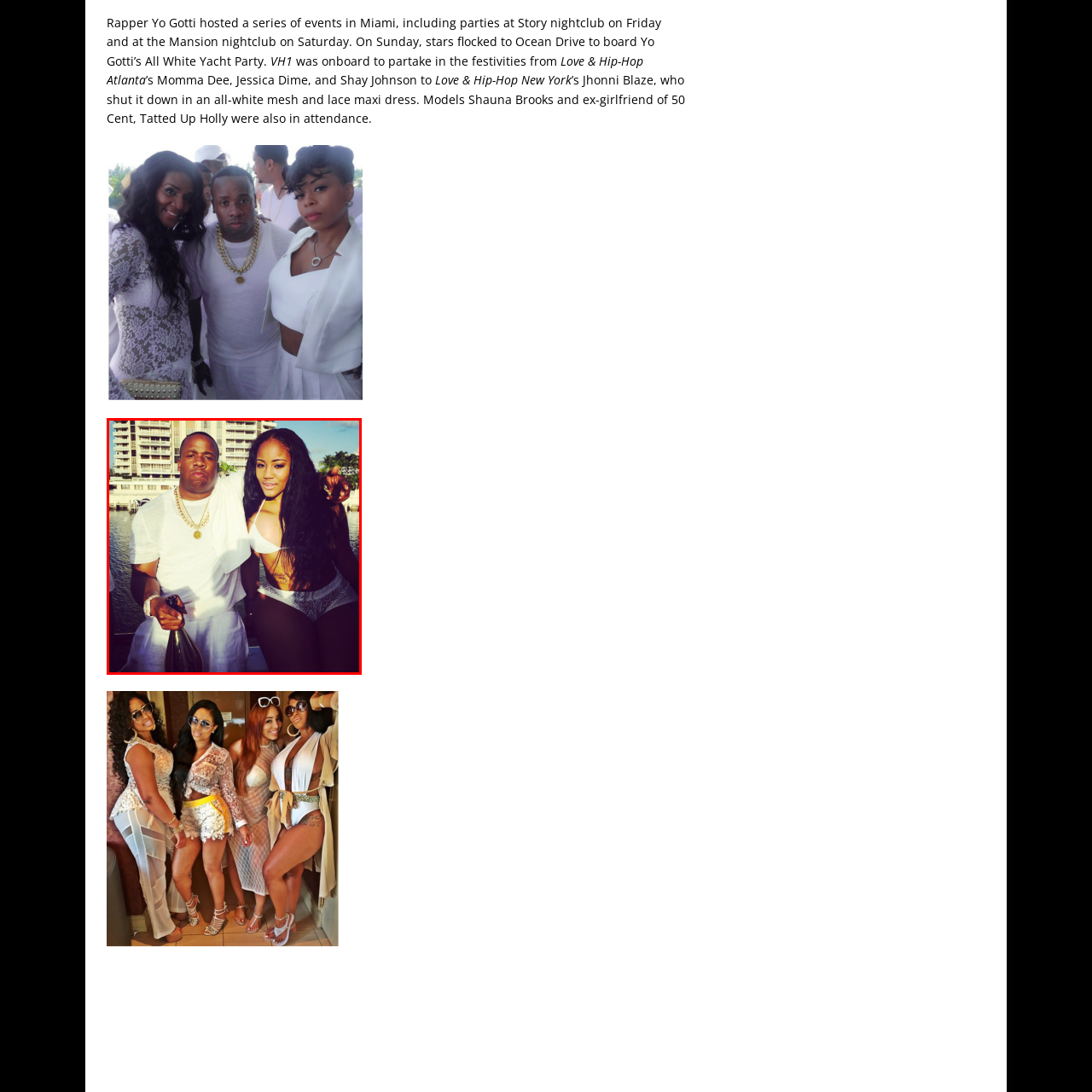Where is the yacht party taking place?
Review the image area surrounded by the red bounding box and give a detailed answer to the question.

The image depicts a sunlit waterfront in the background, and the caption mentions that the event is Yo Gotti's All White Yacht Party, which is being held in Miami, a city known for its vibrant nightlife and waterfront scenery.